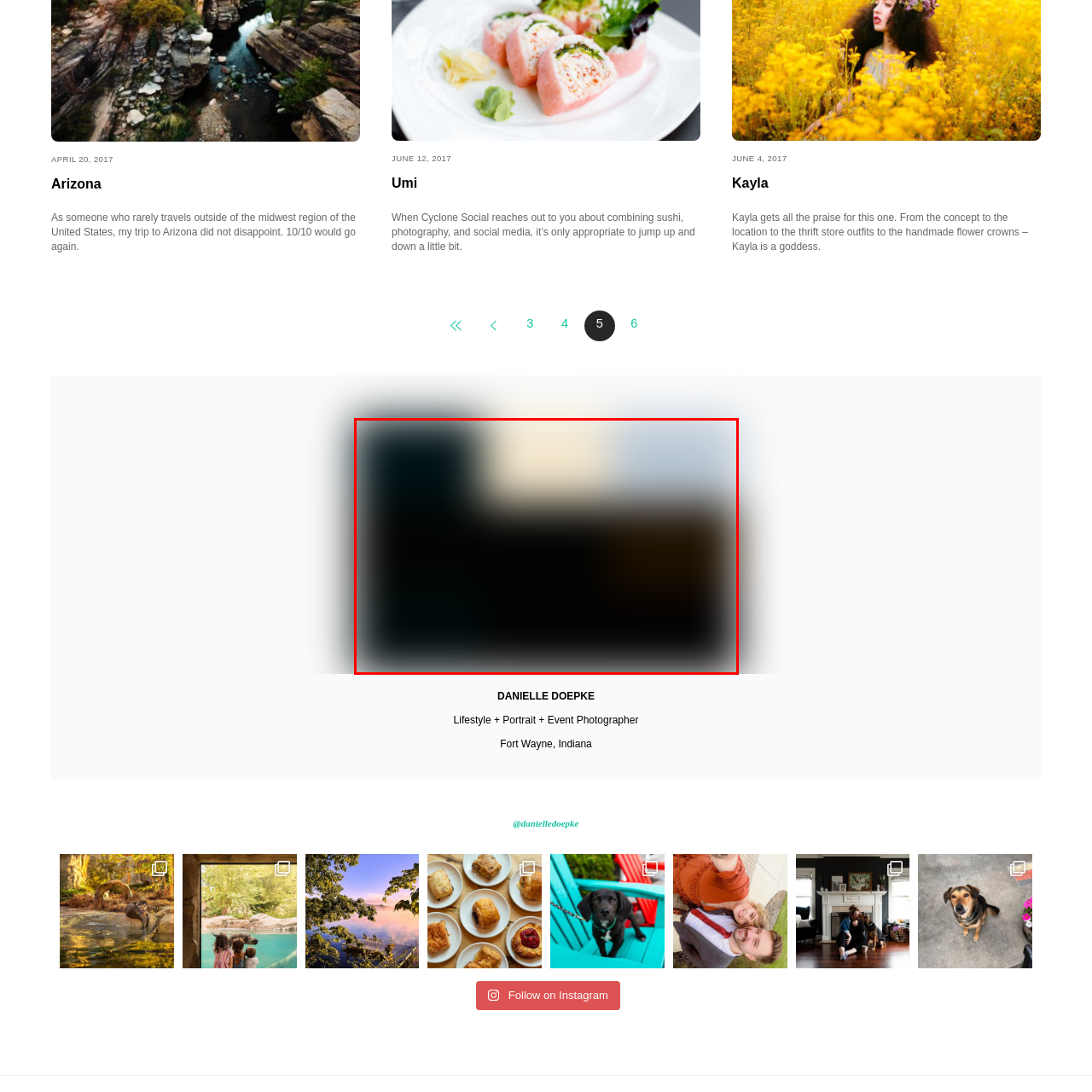What does Danielle aim to do through her work?
Pay attention to the image part enclosed by the red bounding box and answer the question using a single word or a short phrase.

Narrate stories and convey emotions